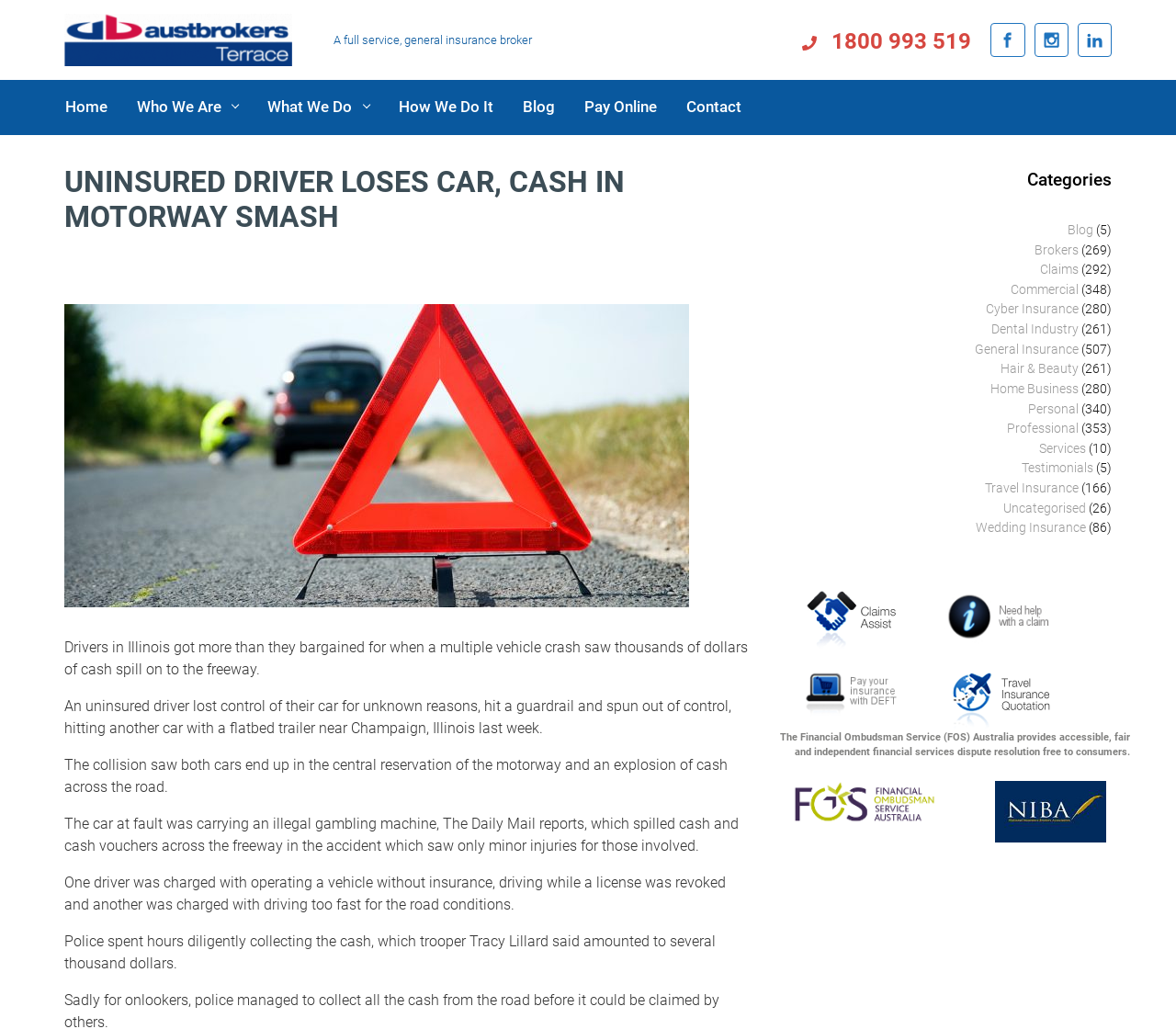Please find the bounding box coordinates of the element that you should click to achieve the following instruction: "Visit the 'Blog' category". The coordinates should be presented as four float numbers between 0 and 1: [left, top, right, bottom].

[0.908, 0.214, 0.93, 0.233]